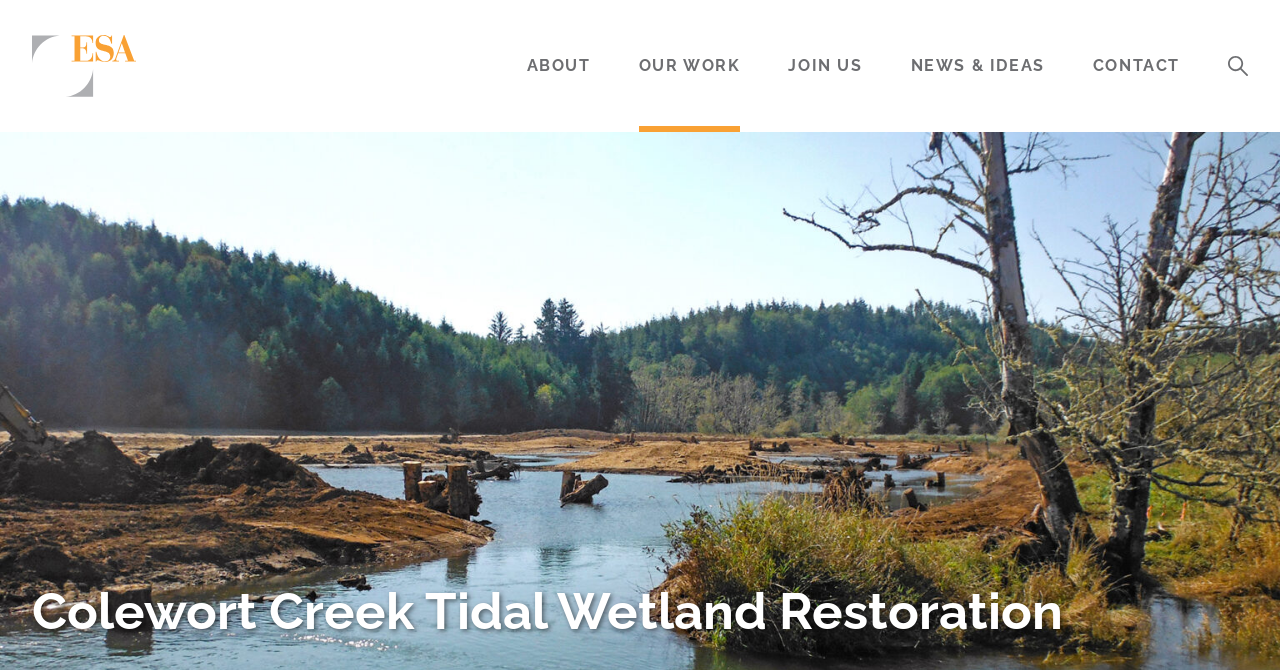Locate the bounding box coordinates of the element you need to click to accomplish the task described by this instruction: "Click on the 'ABOUT' link".

[0.411, 0.0, 0.461, 0.197]